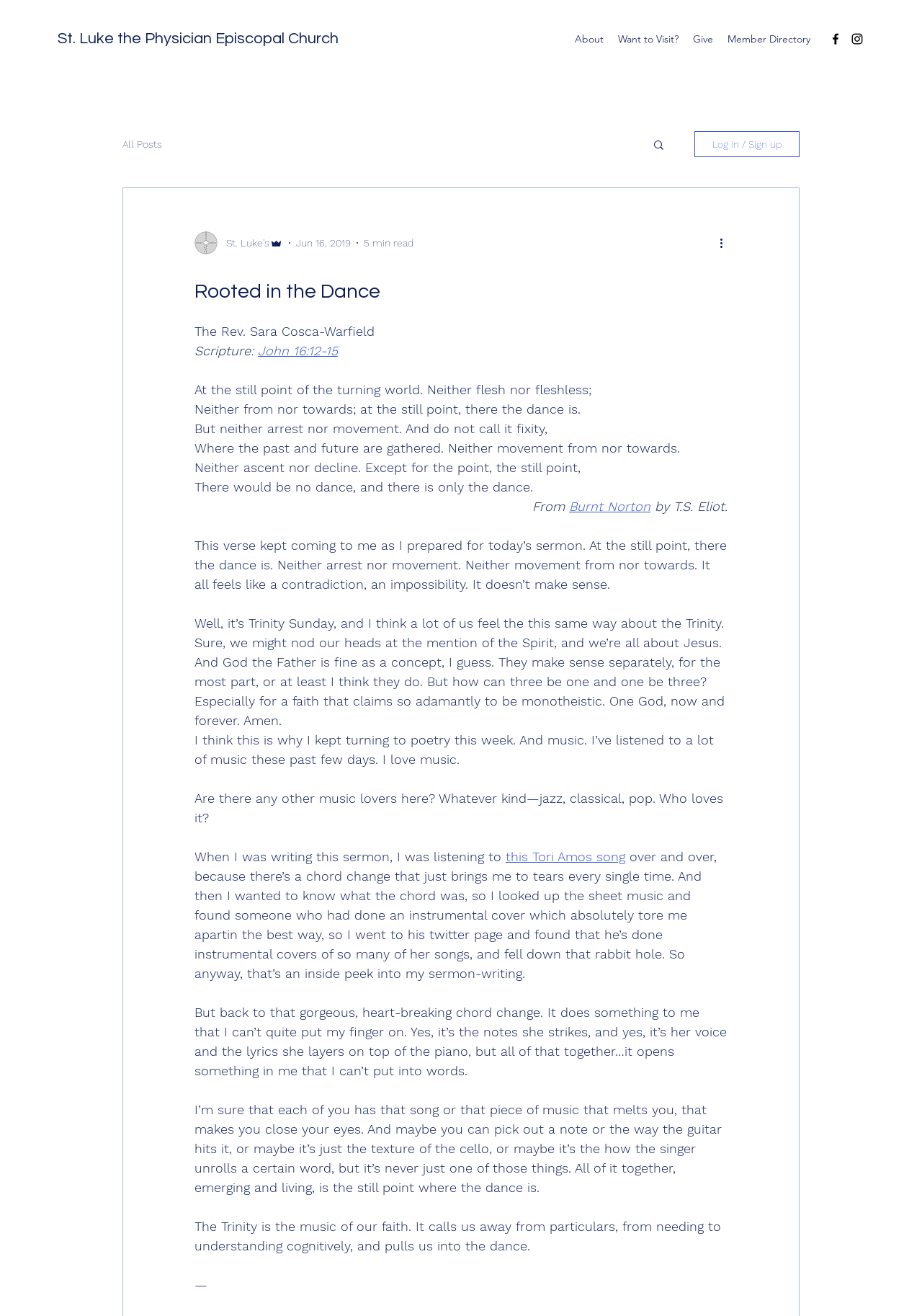Given the element description: "Want to Visit?", predict the bounding box coordinates of the UI element it refers to, using four float numbers between 0 and 1, i.e., [left, top, right, bottom].

[0.662, 0.021, 0.744, 0.038]